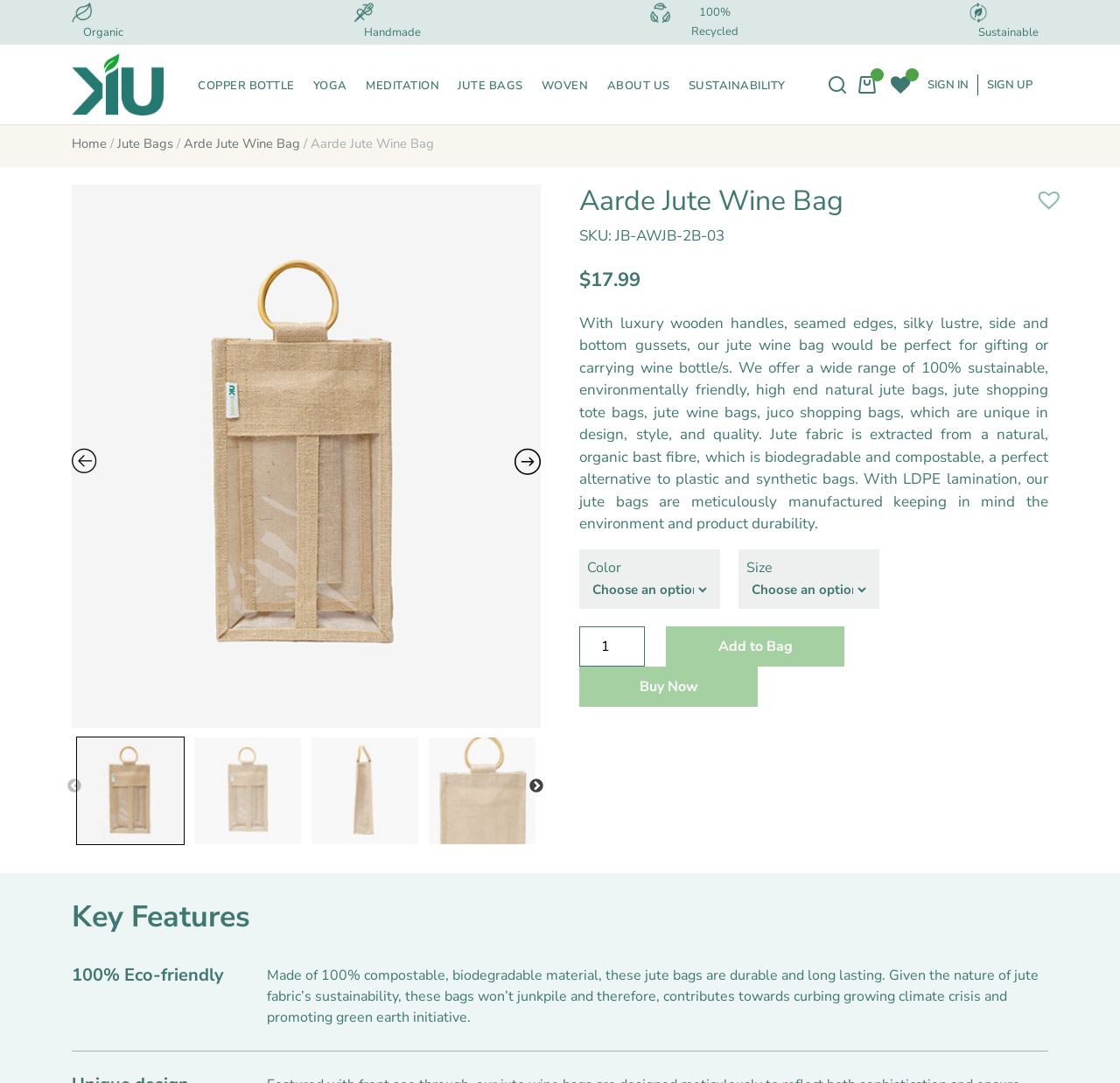Pinpoint the bounding box coordinates of the area that should be clicked to complete the following instruction: "Sign in to the account". The coordinates must be given as four float numbers between 0 and 1, i.e., [left, top, right, bottom].

[0.828, 0.071, 0.865, 0.085]